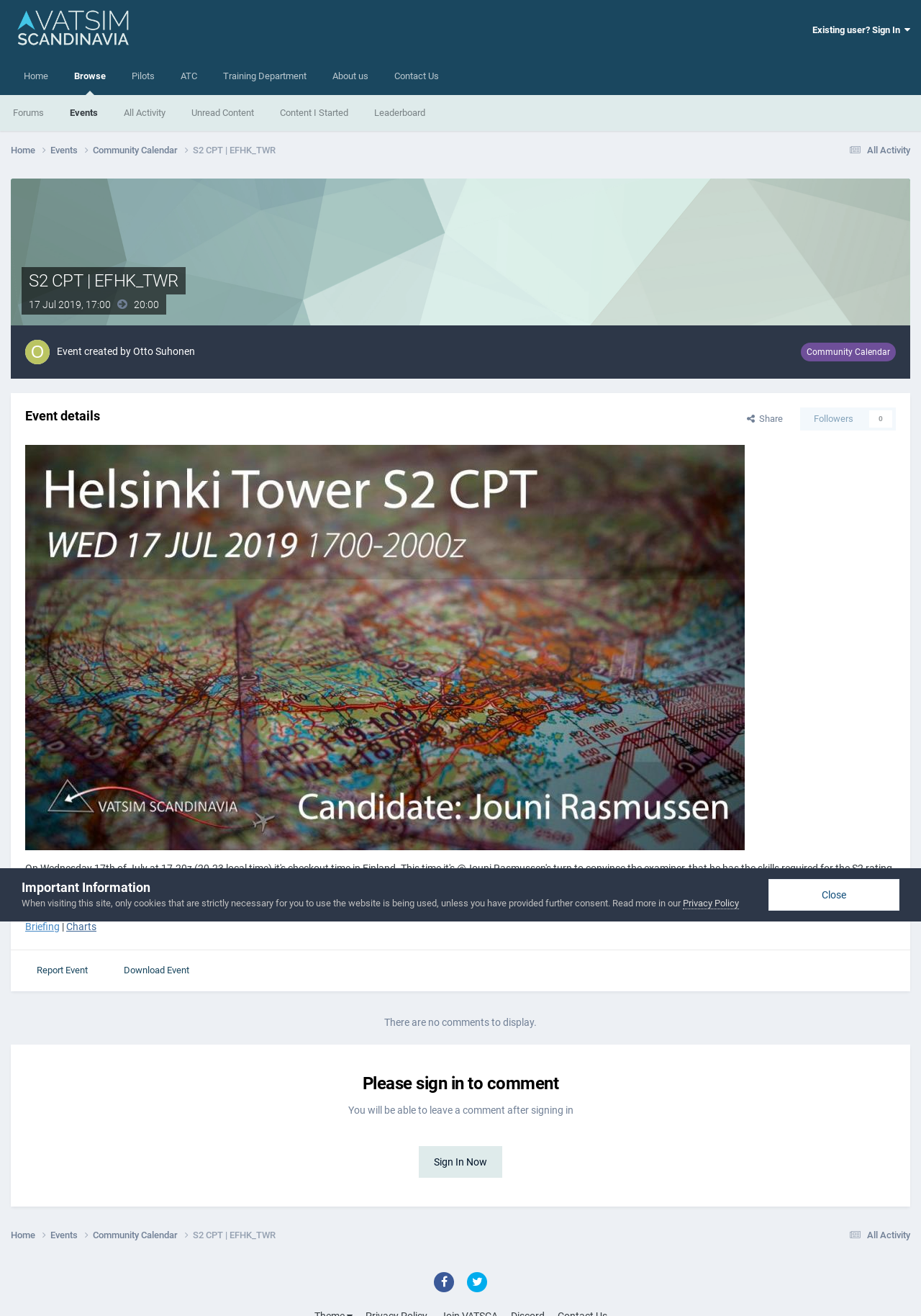Based on the element description Content I Started, identify the bounding box of the UI element in the given webpage screenshot. The coordinates should be in the format (top-left x, top-left y, bottom-right x, bottom-right y) and must be between 0 and 1.

[0.29, 0.072, 0.392, 0.1]